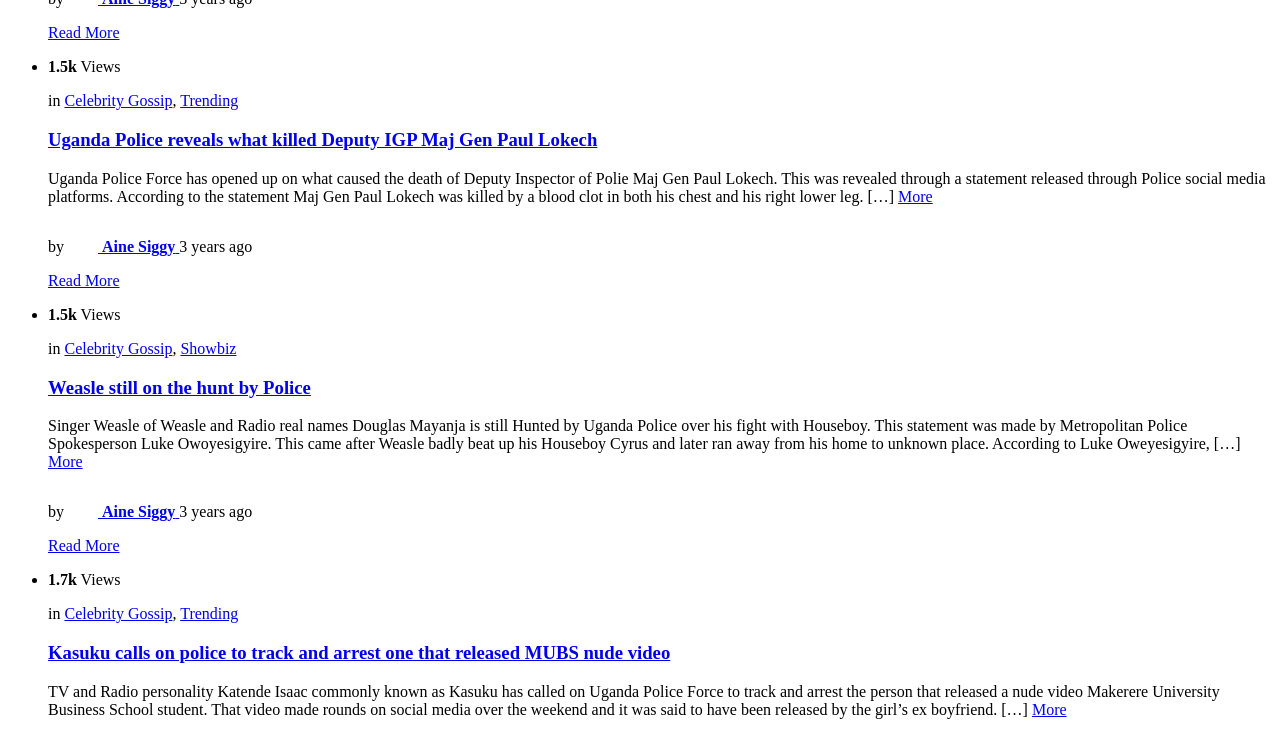Identify the bounding box coordinates for the region to click in order to carry out this instruction: "Read more about Uganda Police reveals what killed Deputy IGP Maj Gen Paul Lokech". Provide the coordinates using four float numbers between 0 and 1, formatted as [left, top, right, bottom].

[0.038, 0.175, 0.467, 0.203]